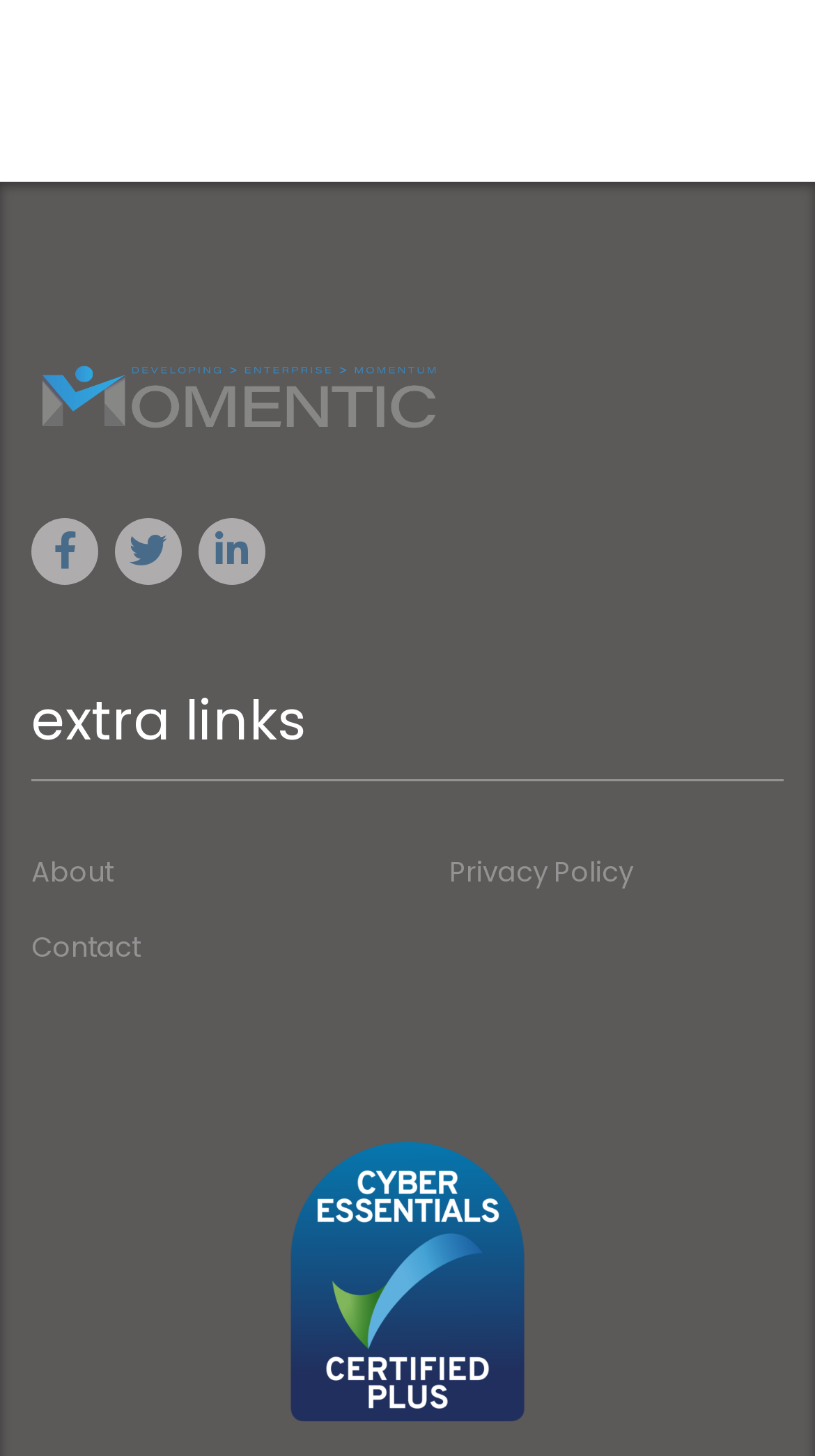Bounding box coordinates are specified in the format (top-left x, top-left y, bottom-right x, bottom-right y). All values are floating point numbers bounded between 0 and 1. Please provide the bounding box coordinate of the region this sentence describes: Privacy Policy

[0.551, 0.588, 0.777, 0.611]